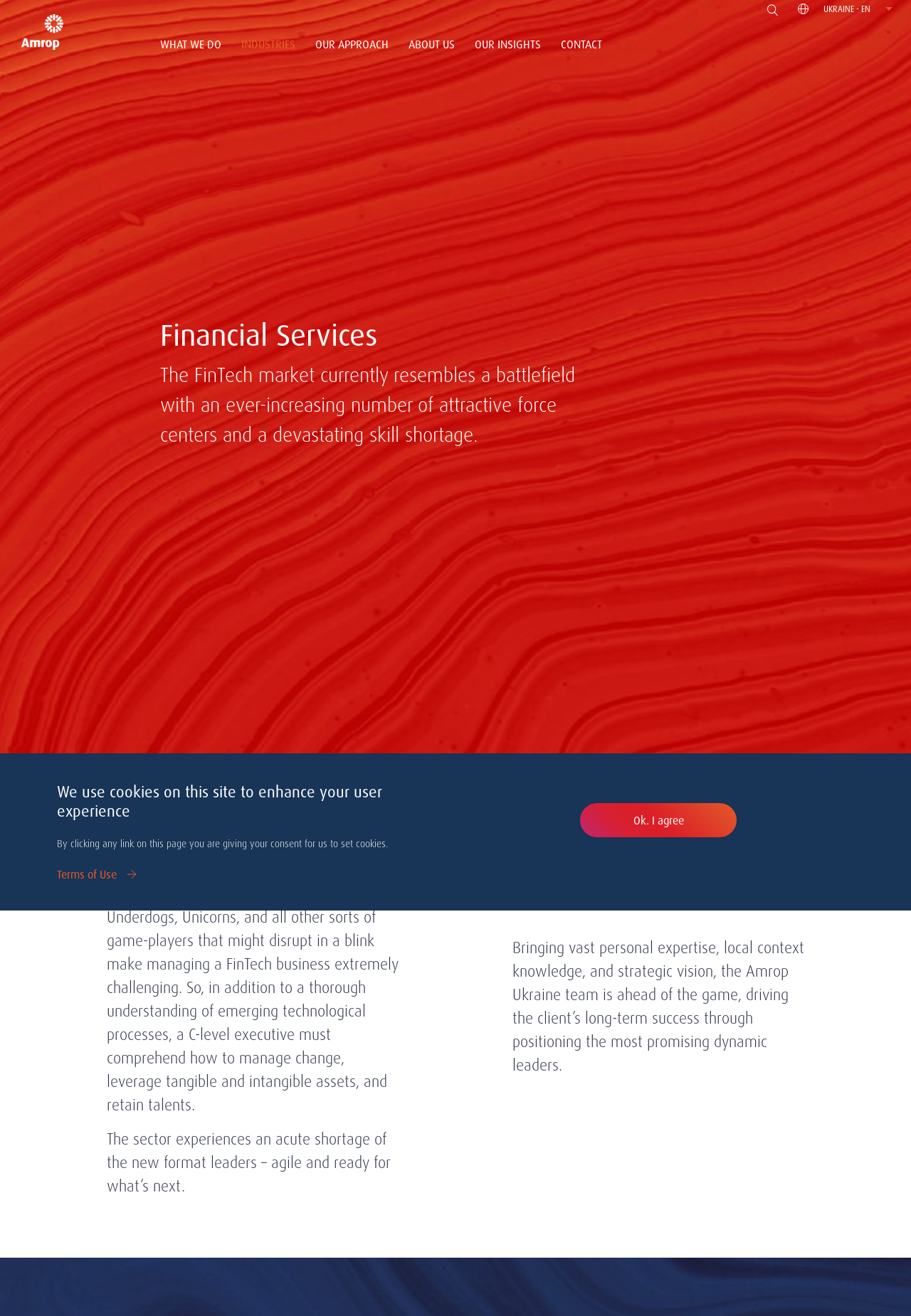Identify the bounding box coordinates of the section to be clicked to complete the task described by the following instruction: "Click the 'WHAT WE DO' button". The coordinates should be four float numbers between 0 and 1, formatted as [left, top, right, bottom].

[0.167, 0.022, 0.253, 0.045]